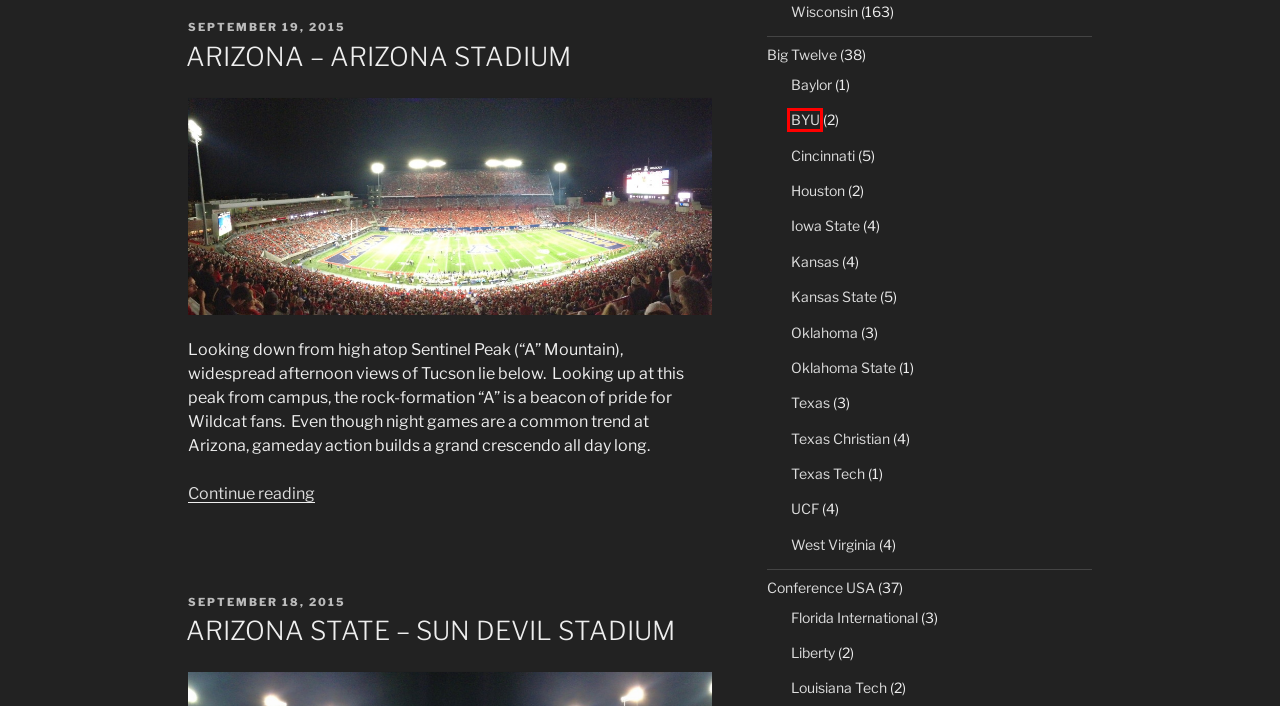You’re provided with a screenshot of a webpage that has a red bounding box around an element. Choose the best matching webpage description for the new page after clicking the element in the red box. The options are:
A. ARIZONA – ARIZONA STADIUM – 🚩🏟College Football Tour 🏈🏳️‍🌈
B. BYU – 🚩🏟College Football Tour 🏈🏳️‍🌈
C. Oklahoma – 🚩🏟College Football Tour 🏈🏳️‍🌈
D. Iowa State – 🚩🏟College Football Tour 🏈🏳️‍🌈
E. Oklahoma State – 🚩🏟College Football Tour 🏈🏳️‍🌈
F. Kansas – 🚩🏟College Football Tour 🏈🏳️‍🌈
G. Liberty – 🚩🏟College Football Tour 🏈🏳️‍🌈
H. Louisiana Tech – 🚩🏟College Football Tour 🏈🏳️‍🌈

B